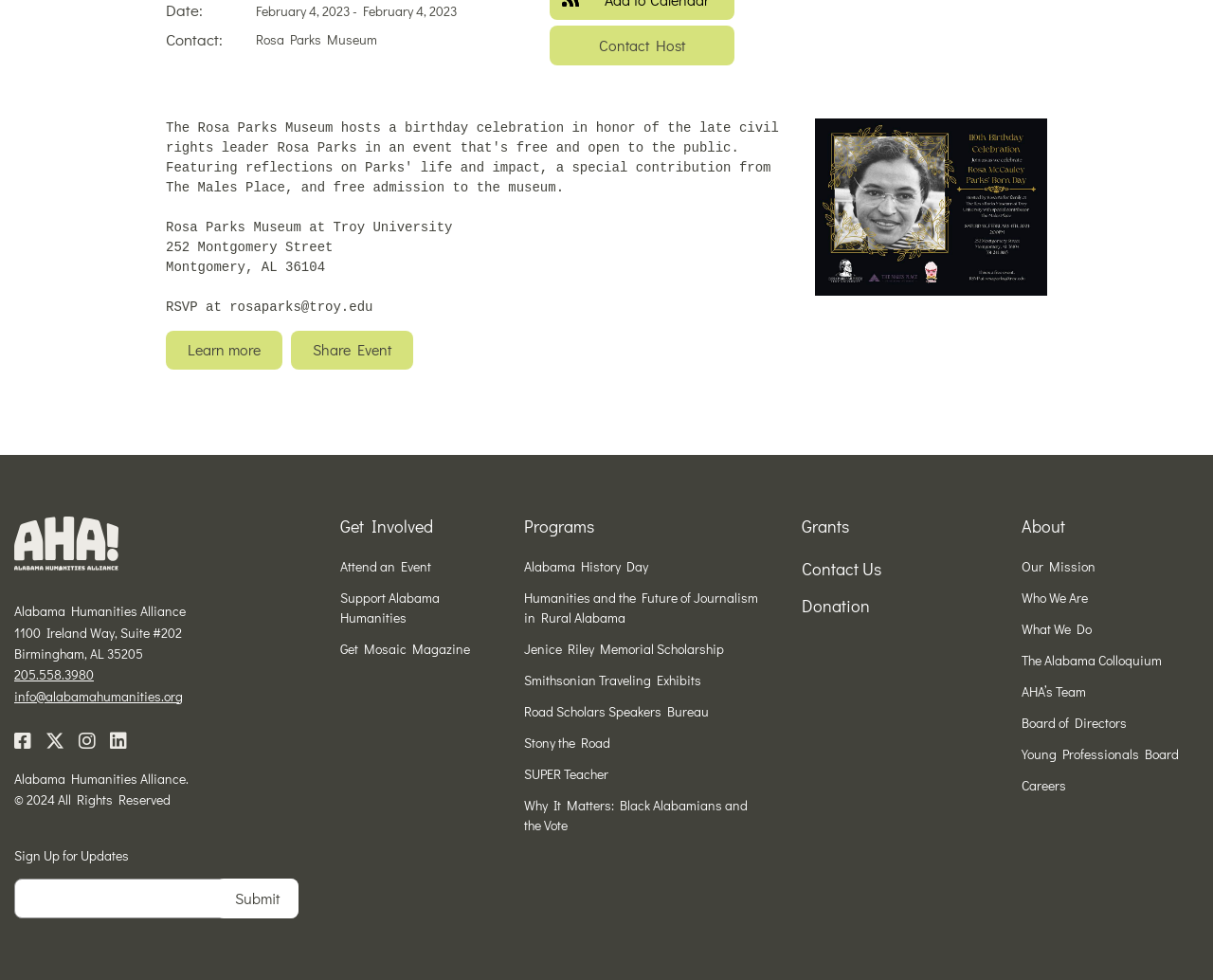Find the bounding box coordinates of the UI element according to this description: "Activate/Suspend Service".

None